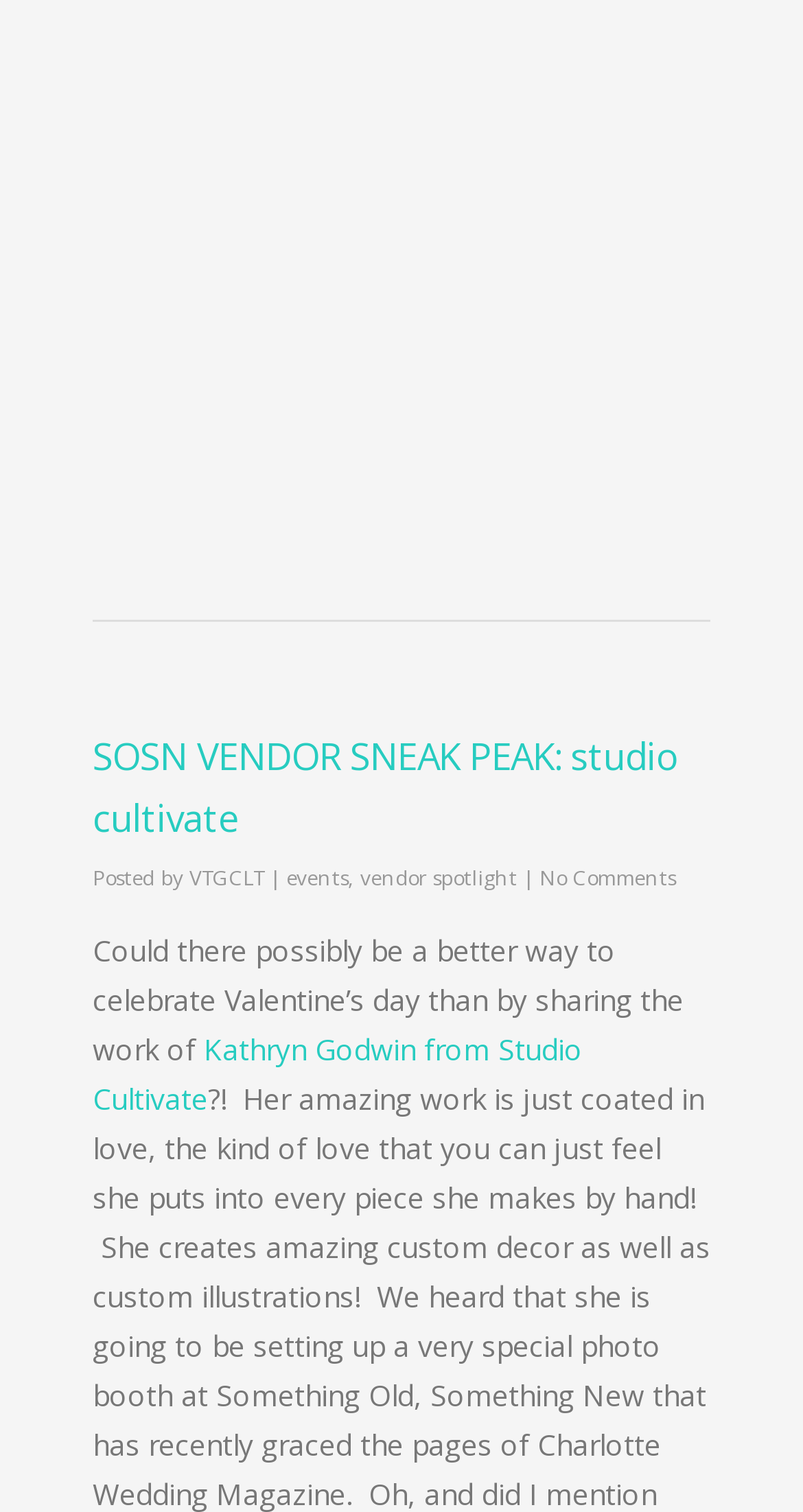What is the occasion being celebrated in the article?
Answer the question in as much detail as possible.

I found a StaticText element with the text 'Could there possibly be a better way to celebrate Valentine’s day than by sharing the work of', which indicates that the occasion being celebrated in the article is Valentine's day.